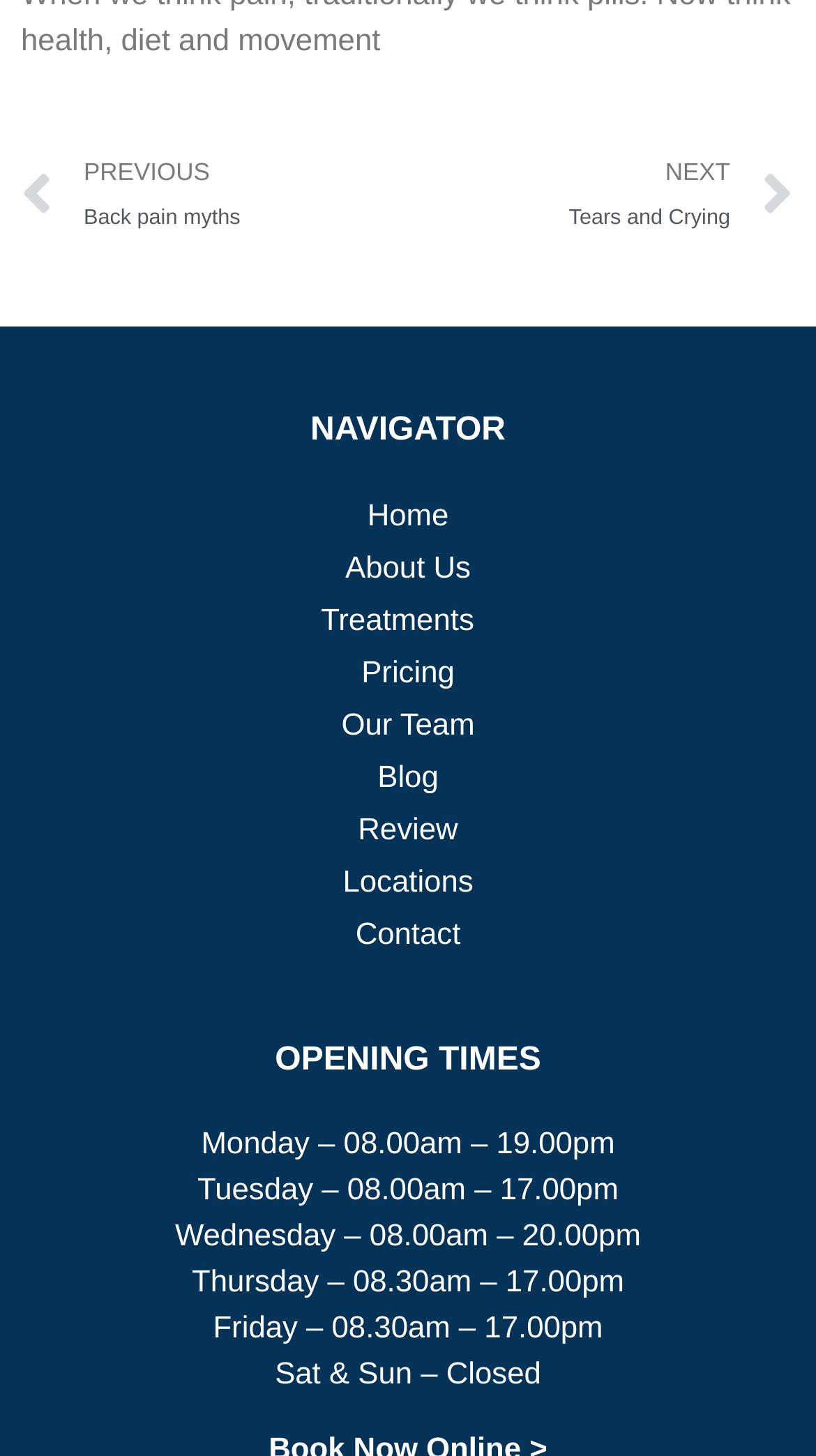Is the clinic open on Saturday?
Please respond to the question with a detailed and informative answer.

I looked at the 'OPENING TIMES' section and found the text 'Sat & Sun – Closed', which indicates that the clinic is not open on Saturday.